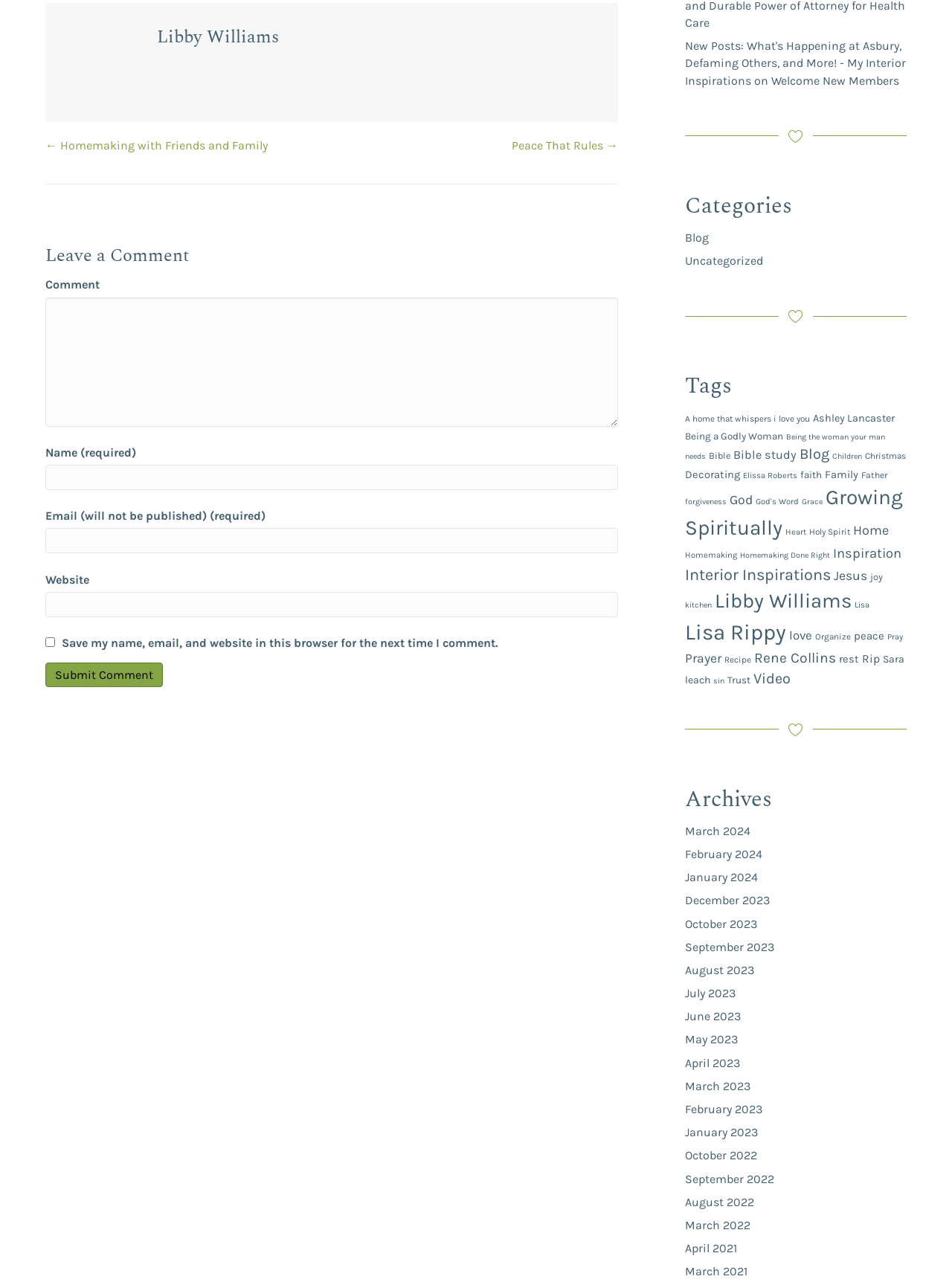Bounding box coordinates are specified in the format (top-left x, top-left y, bottom-right x, bottom-right y). All values are floating point numbers bounded between 0 and 1. Please provide the bounding box coordinate of the region this sentence describes: Peace That Rules →

[0.538, 0.106, 0.649, 0.12]